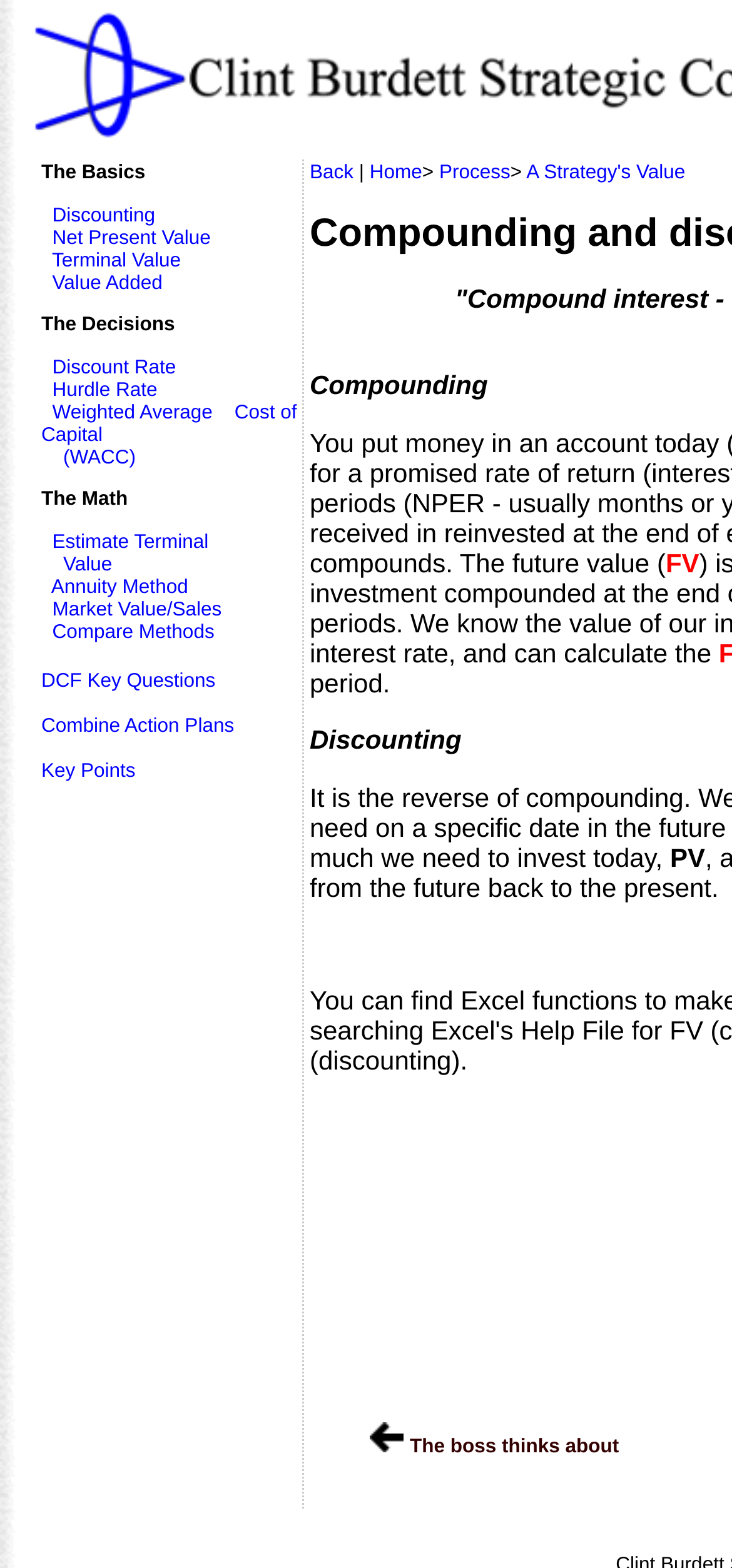Locate the bounding box coordinates of the element to click to perform the following action: 'Search for something'. The coordinates should be given as four float values between 0 and 1, in the form of [left, top, right, bottom].

None